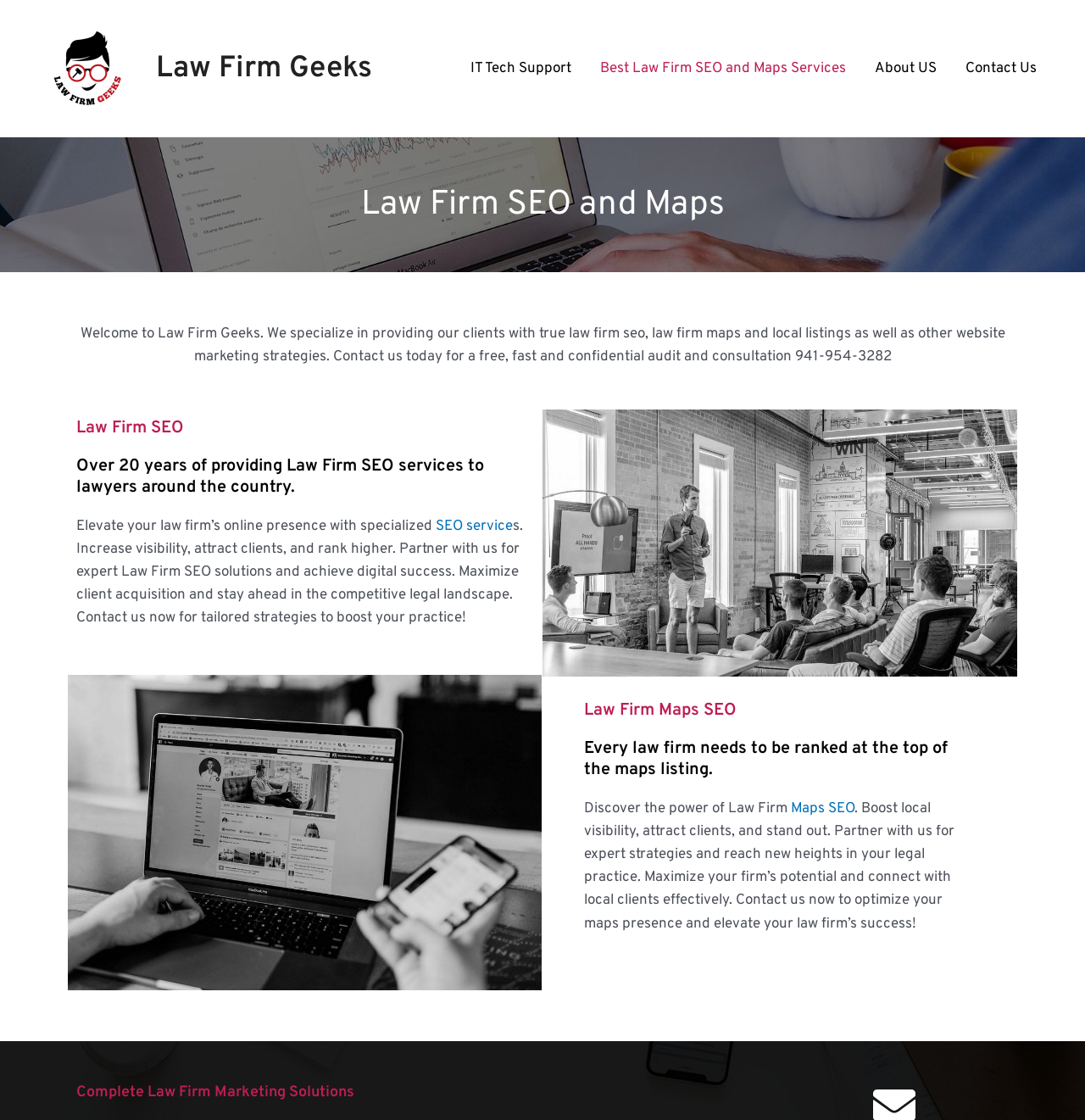How many years of experience does the company have in Law Firm SEO?
Refer to the screenshot and respond with a concise word or phrase.

Over 20 years